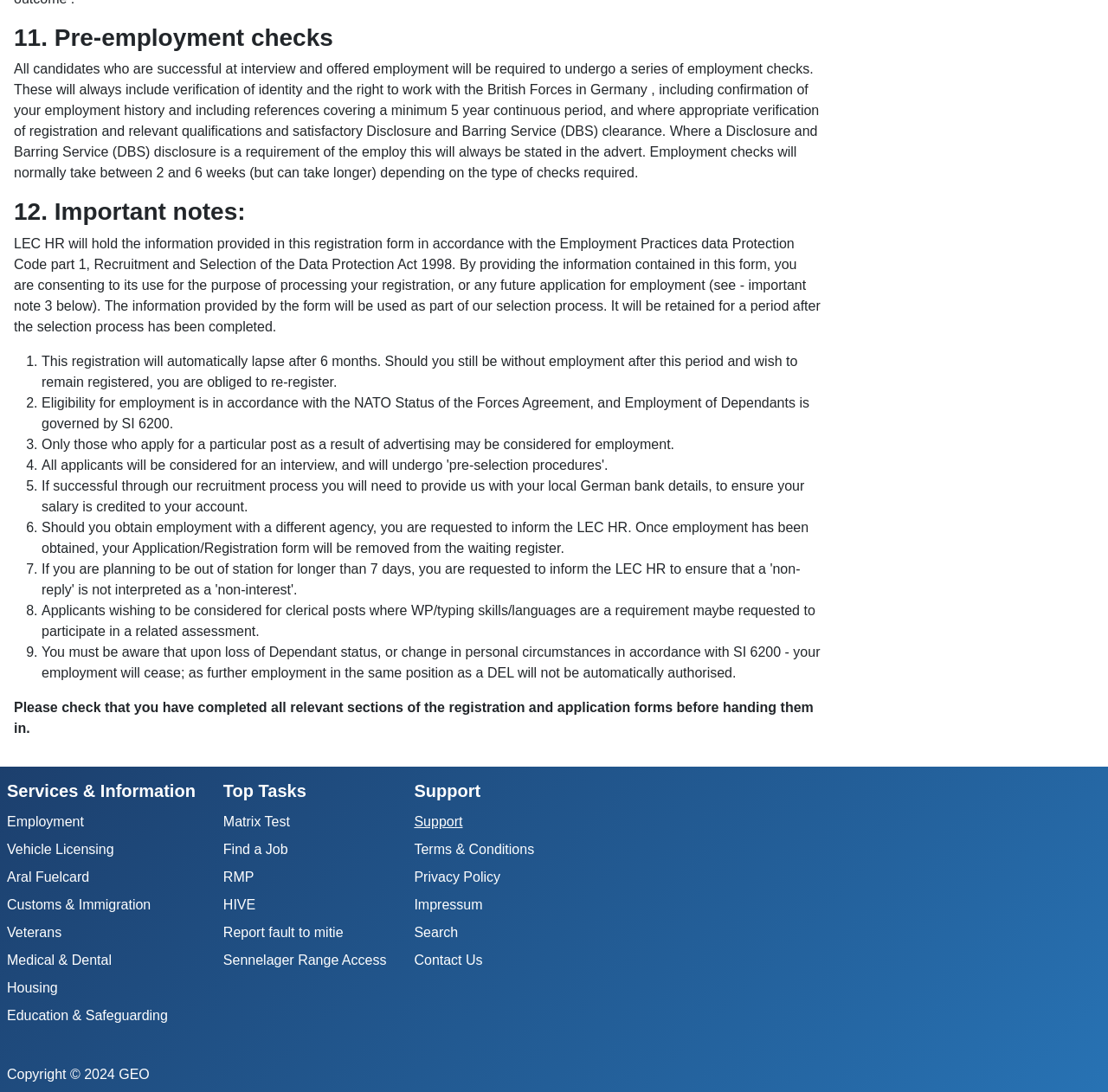Determine the bounding box coordinates for the clickable element to execute this instruction: "Click on 'Employment'". Provide the coordinates as four float numbers between 0 and 1, i.e., [left, top, right, bottom].

[0.006, 0.745, 0.076, 0.759]